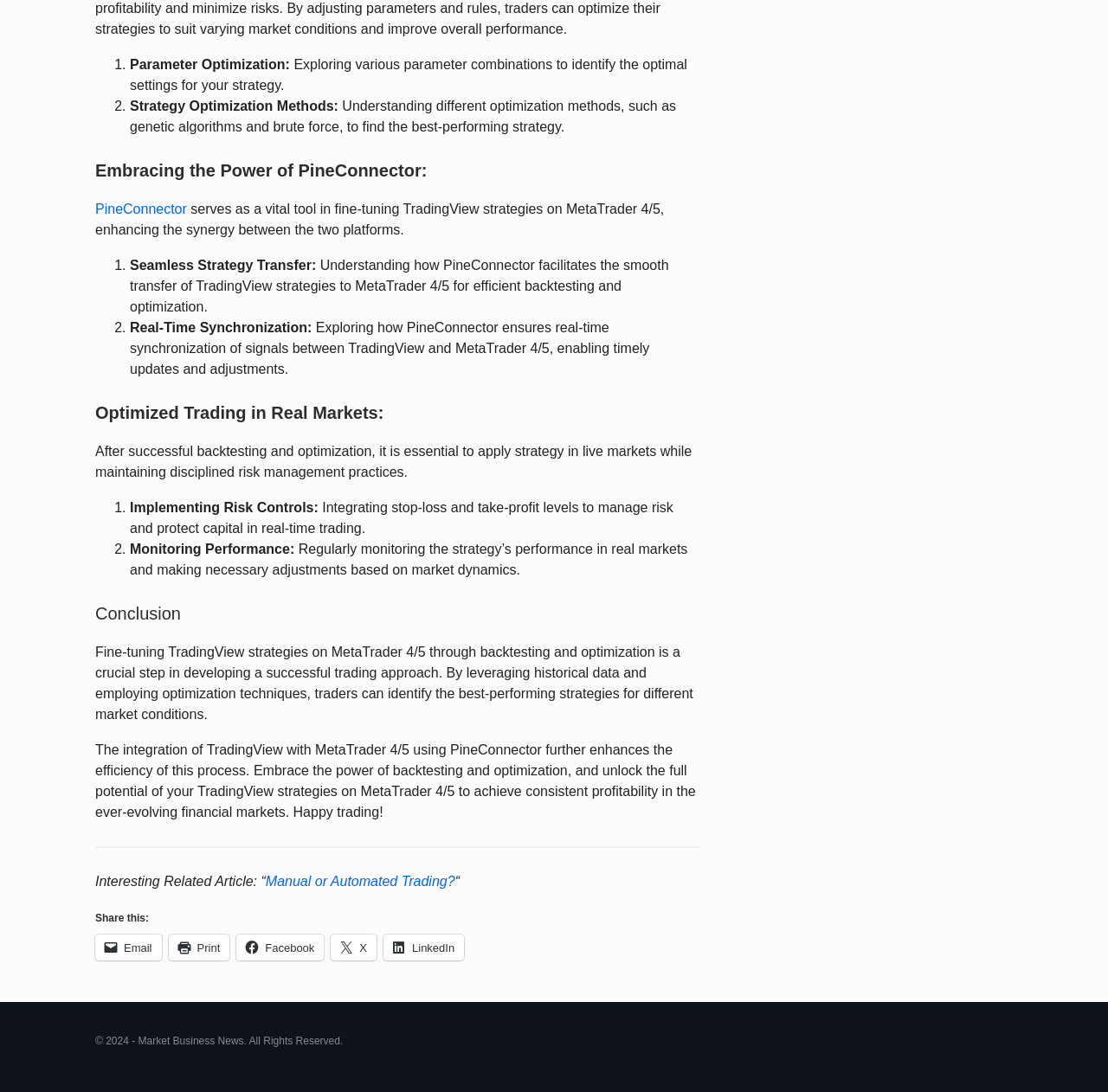What is the purpose of backtesting and optimization?
Make sure to answer the question with a detailed and comprehensive explanation.

The webpage explains that backtesting and optimization are crucial steps in developing a successful trading approach, as they help identify the best-performing strategies for different market conditions.